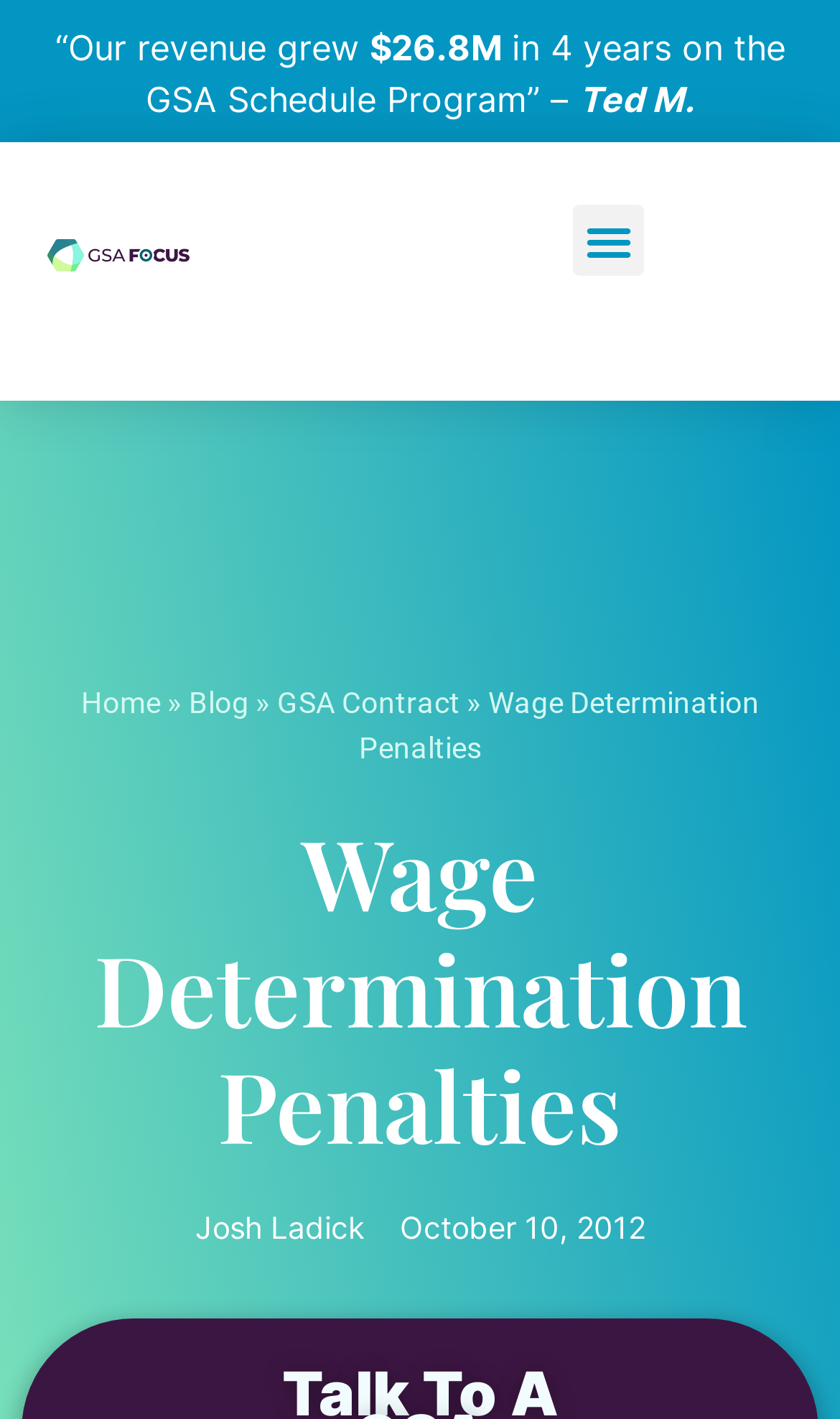Can you look at the image and give a comprehensive answer to the question:
What is the revenue growth of the company?

The revenue growth of the company is mentioned in the quote '“Our revenue grew $26.8M in 4 years on the GSA Schedule Program” – Ted M.' which is displayed prominently on the webpage.